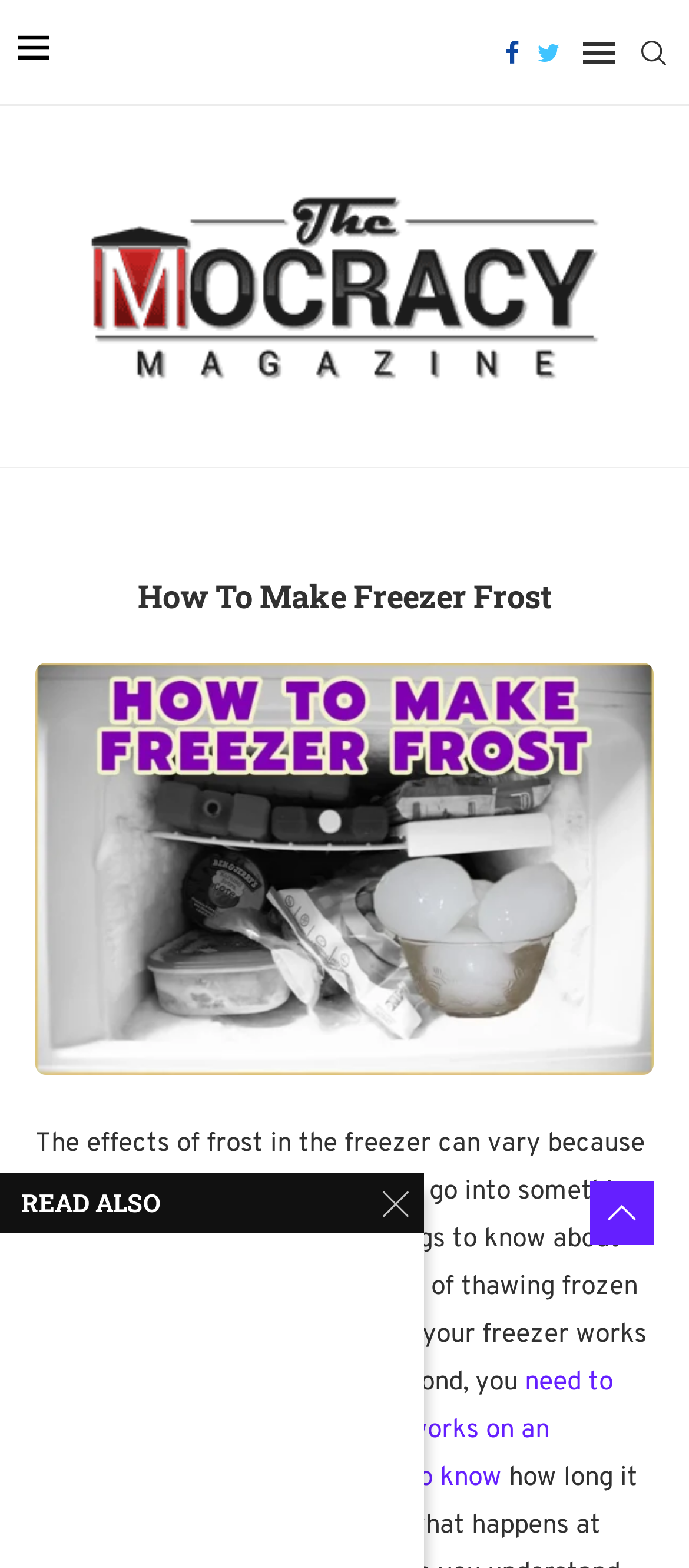Find the main header of the webpage and produce its text content.

How To Make Freezer Frost